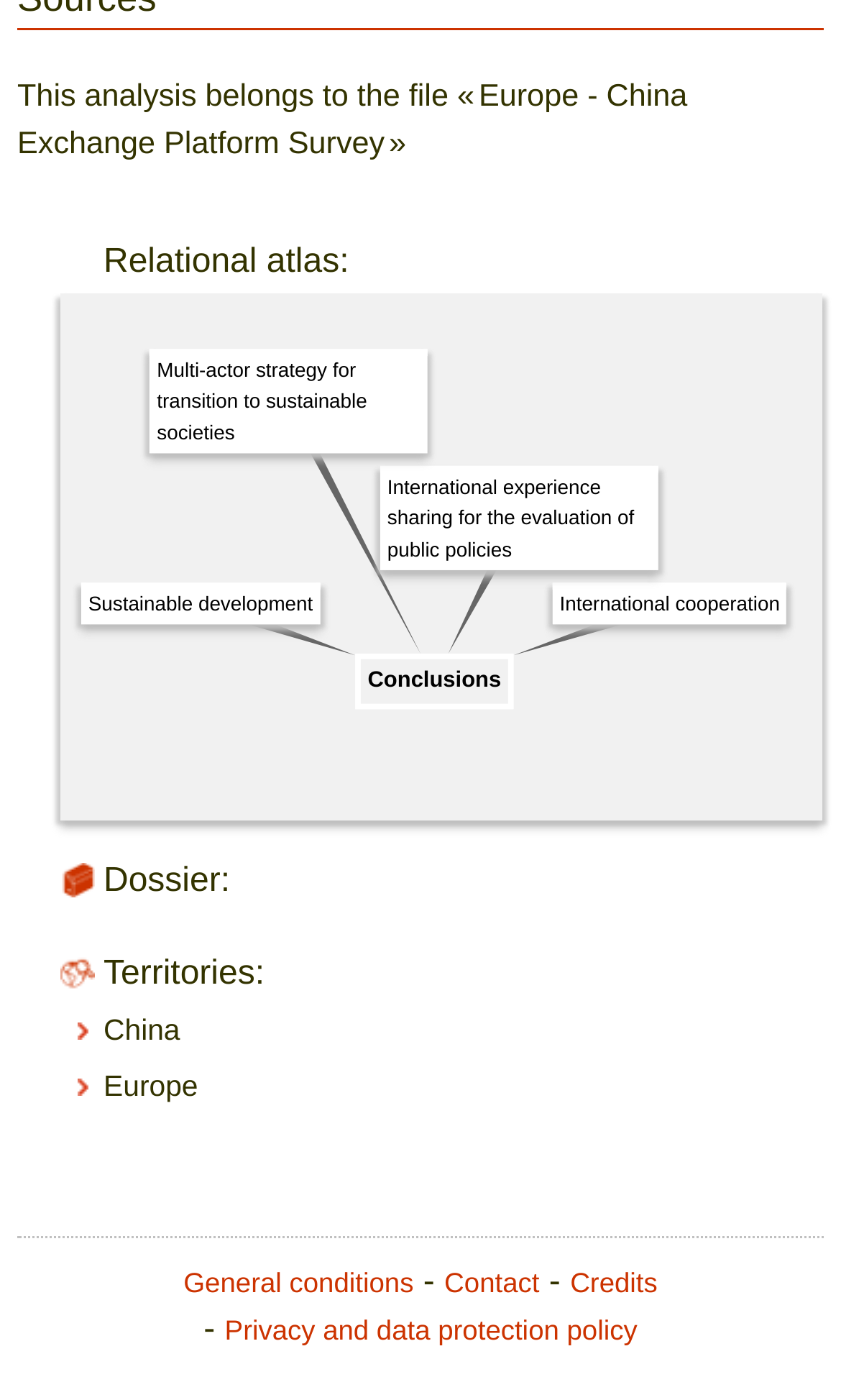Could you please study the image and provide a detailed answer to the question:
What are the three links at the bottom of the webpage?

The question can be answered by looking at the link elements at the bottom of the webpage, which are 'General conditions', 'Contact', and 'Credits'.